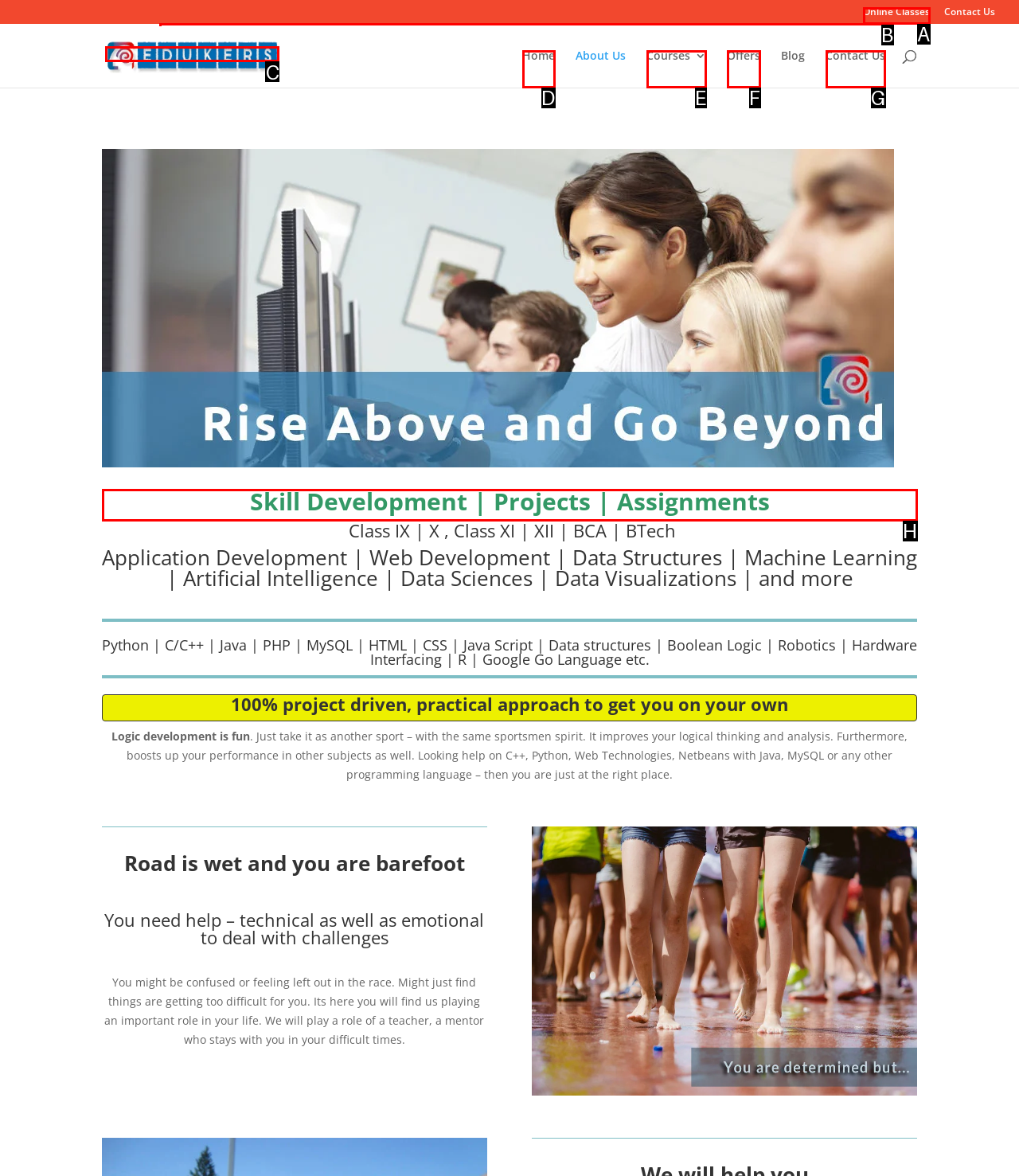Look at the highlighted elements in the screenshot and tell me which letter corresponds to the task: Read about Skill Development.

H